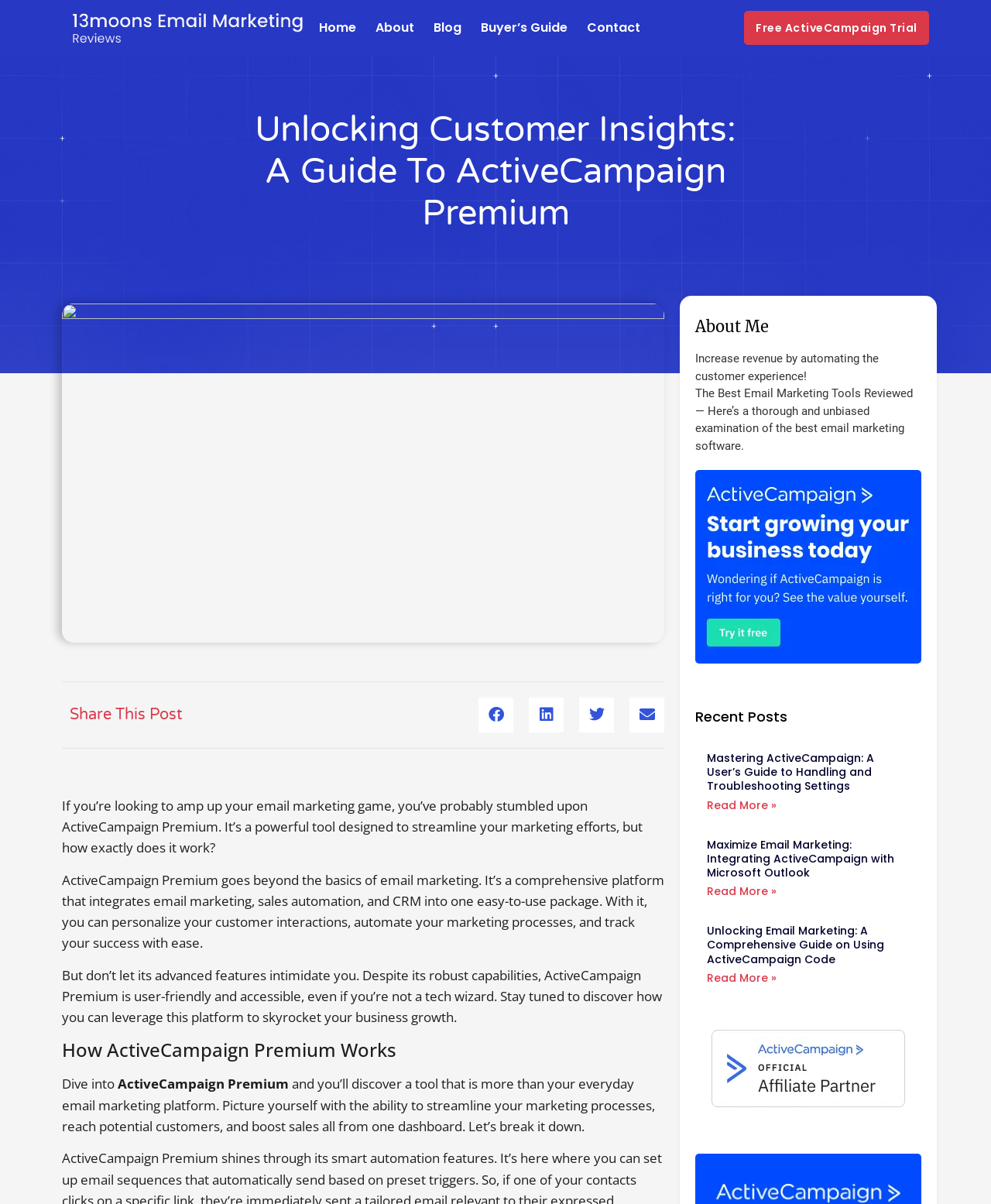Please respond to the question using a single word or phrase:
What is the author's intention in writing this post?

To educate readers about ActiveCampaign Premium